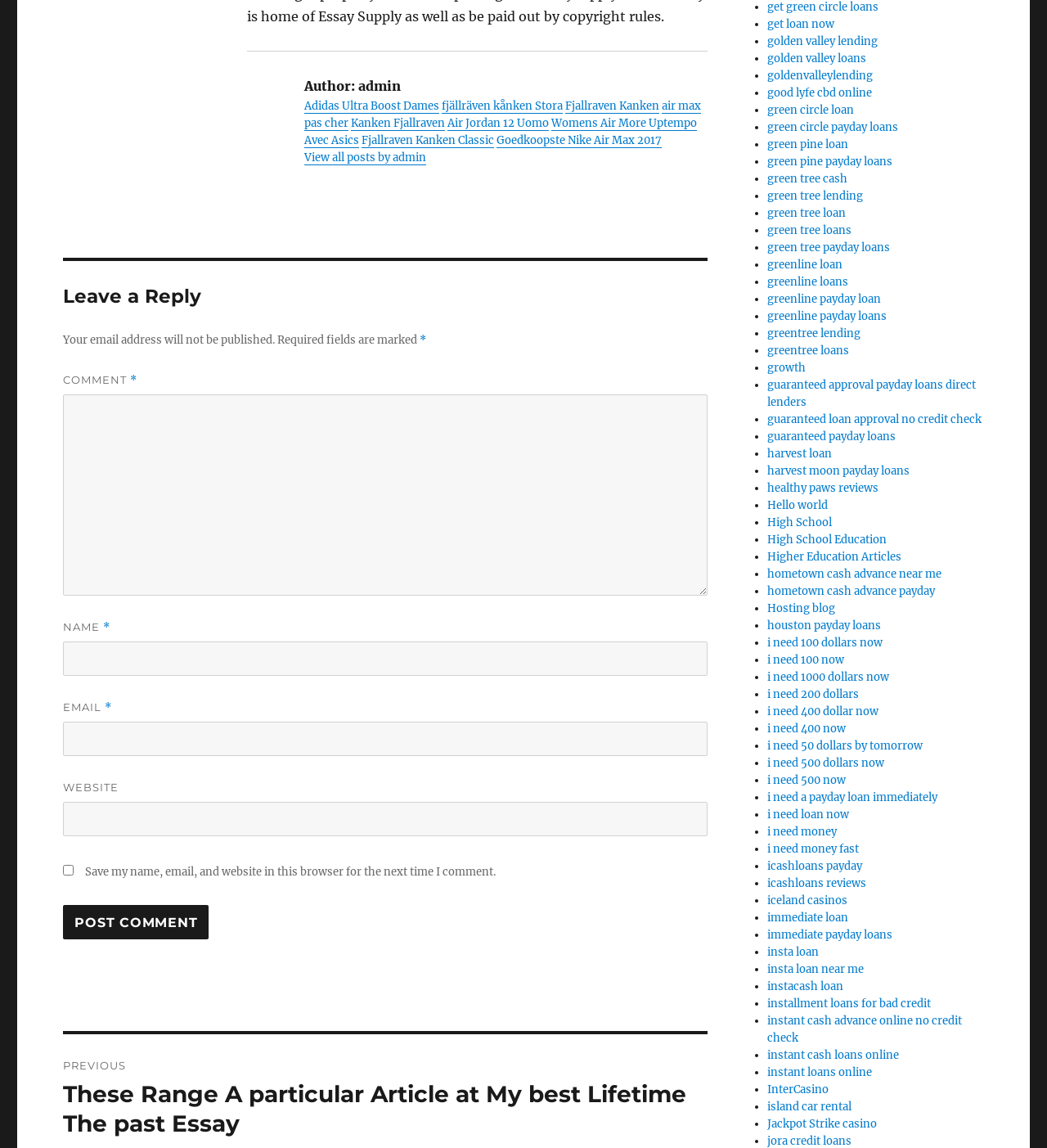Determine the bounding box coordinates of the element's region needed to click to follow the instruction: "Click on the 'Fjallraven Kanken' link". Provide these coordinates as four float numbers between 0 and 1, formatted as [left, top, right, bottom].

[0.54, 0.086, 0.63, 0.098]